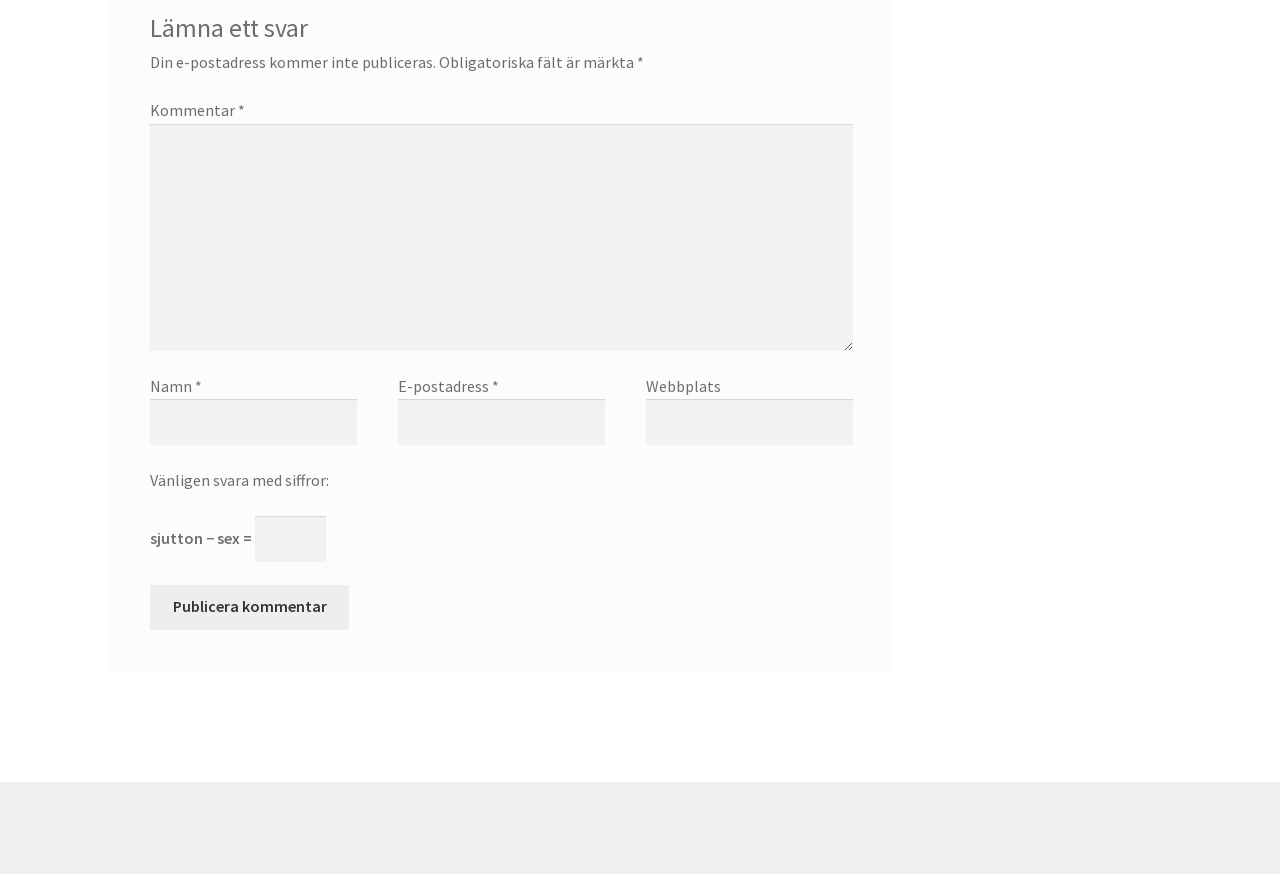What is the math problem asked in the comment section?
Answer the question with just one word or phrase using the image.

17 - 6